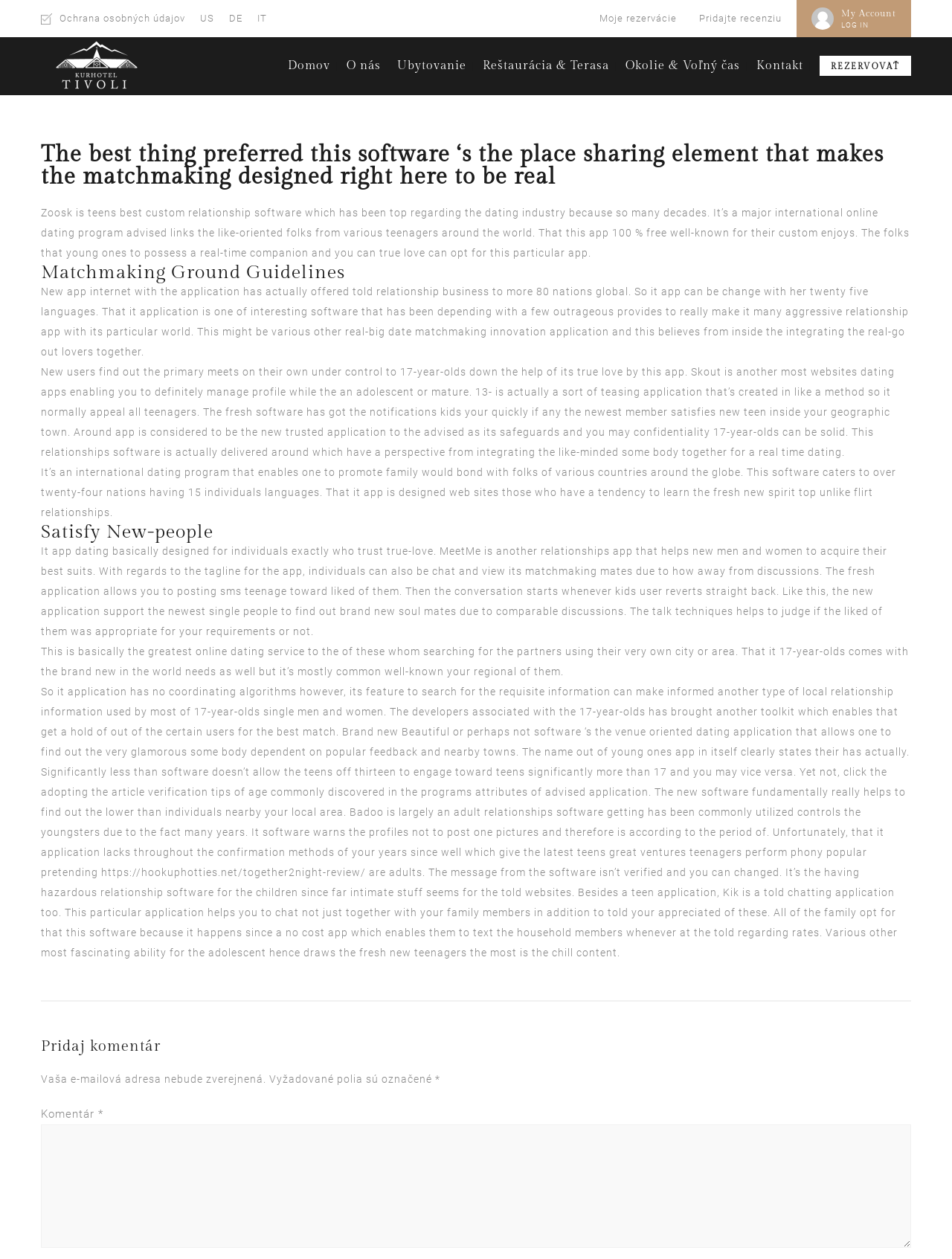What is the purpose of this website?
Answer the question with as much detail as possible.

Based on the content of the webpage, it appears to be a dating website that allows users to find matches and interact with each other. The website provides information about various dating apps and platforms, and seems to be promoting a particular app or service.